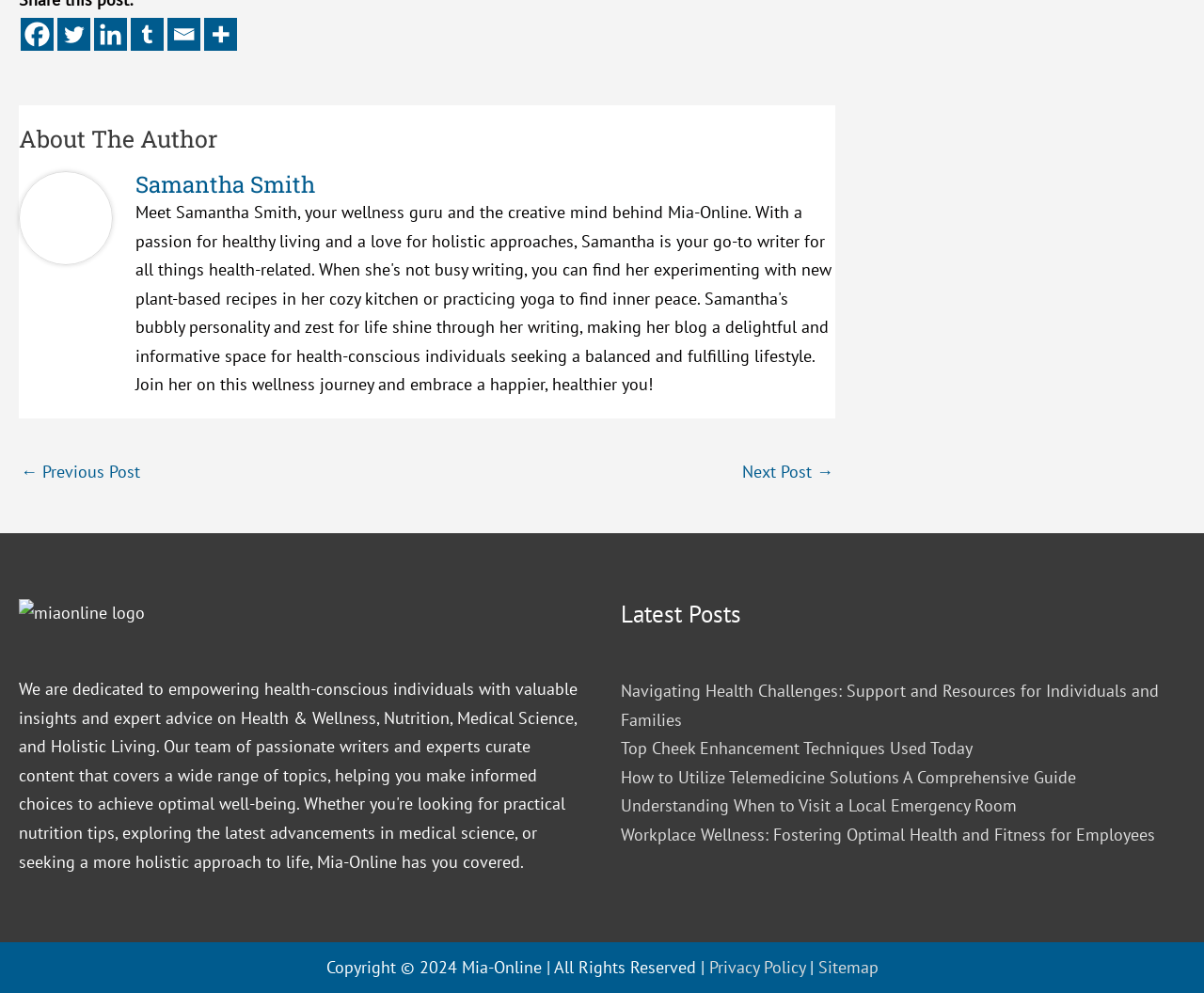What is the purpose of the 'Post navigation' section?
Answer the question using a single word or phrase, according to the image.

To navigate between posts